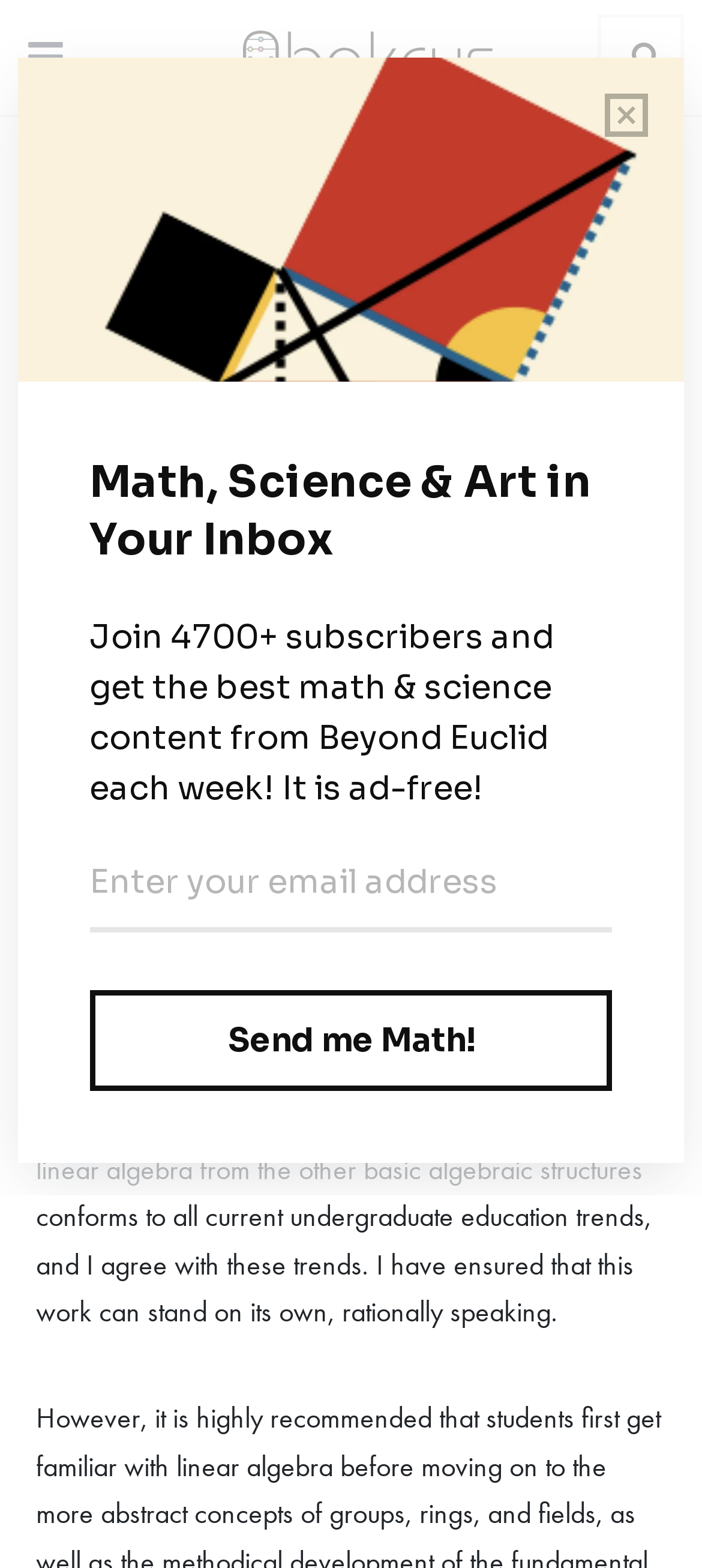Can you find the bounding box coordinates of the area I should click to execute the following instruction: "Toggle the menu"?

[0.026, 0.018, 0.103, 0.056]